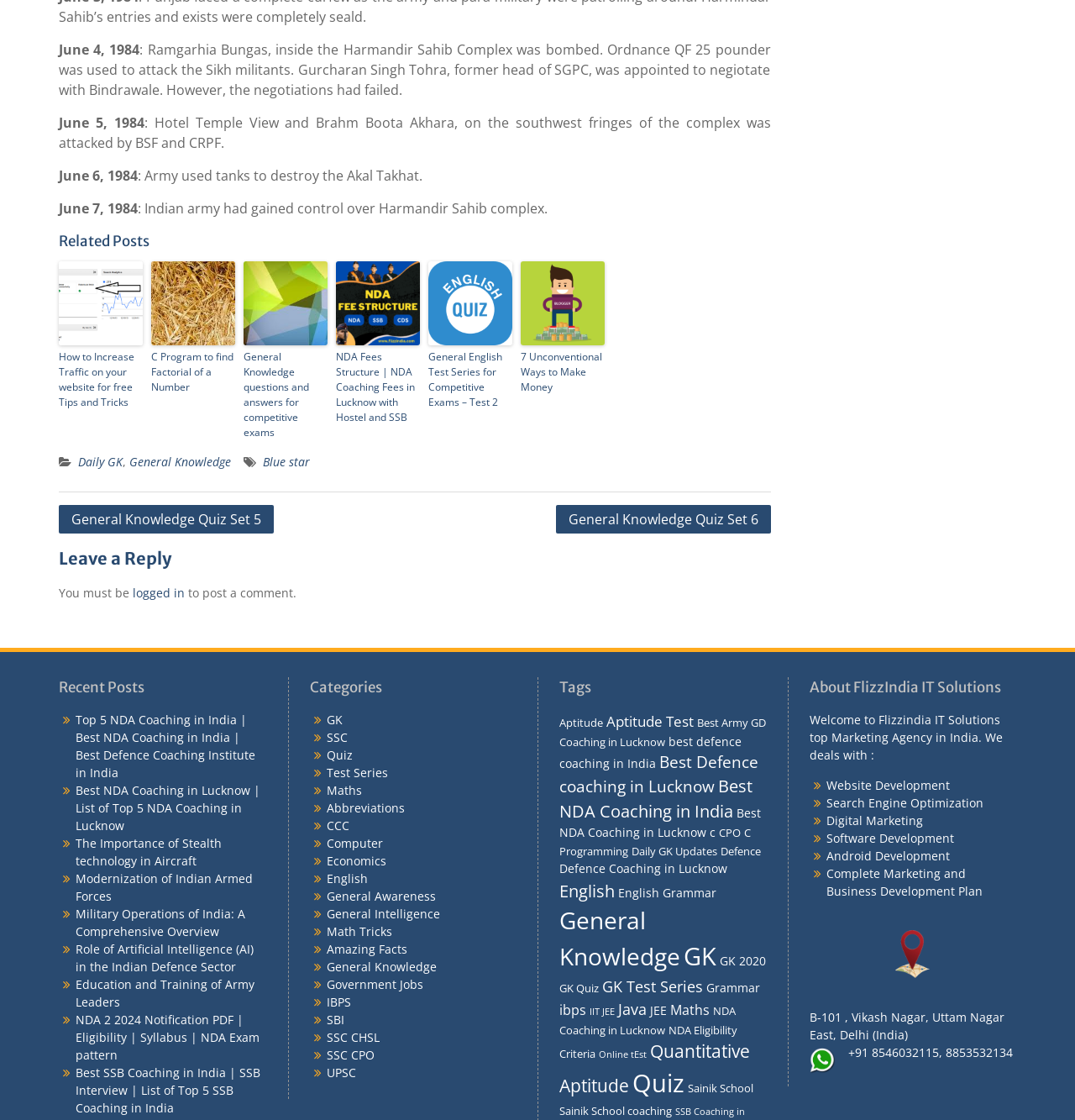Can you find the bounding box coordinates for the UI element given this description: "SSC"? Provide the coordinates as four float numbers between 0 and 1: [left, top, right, bottom].

[0.304, 0.651, 0.323, 0.665]